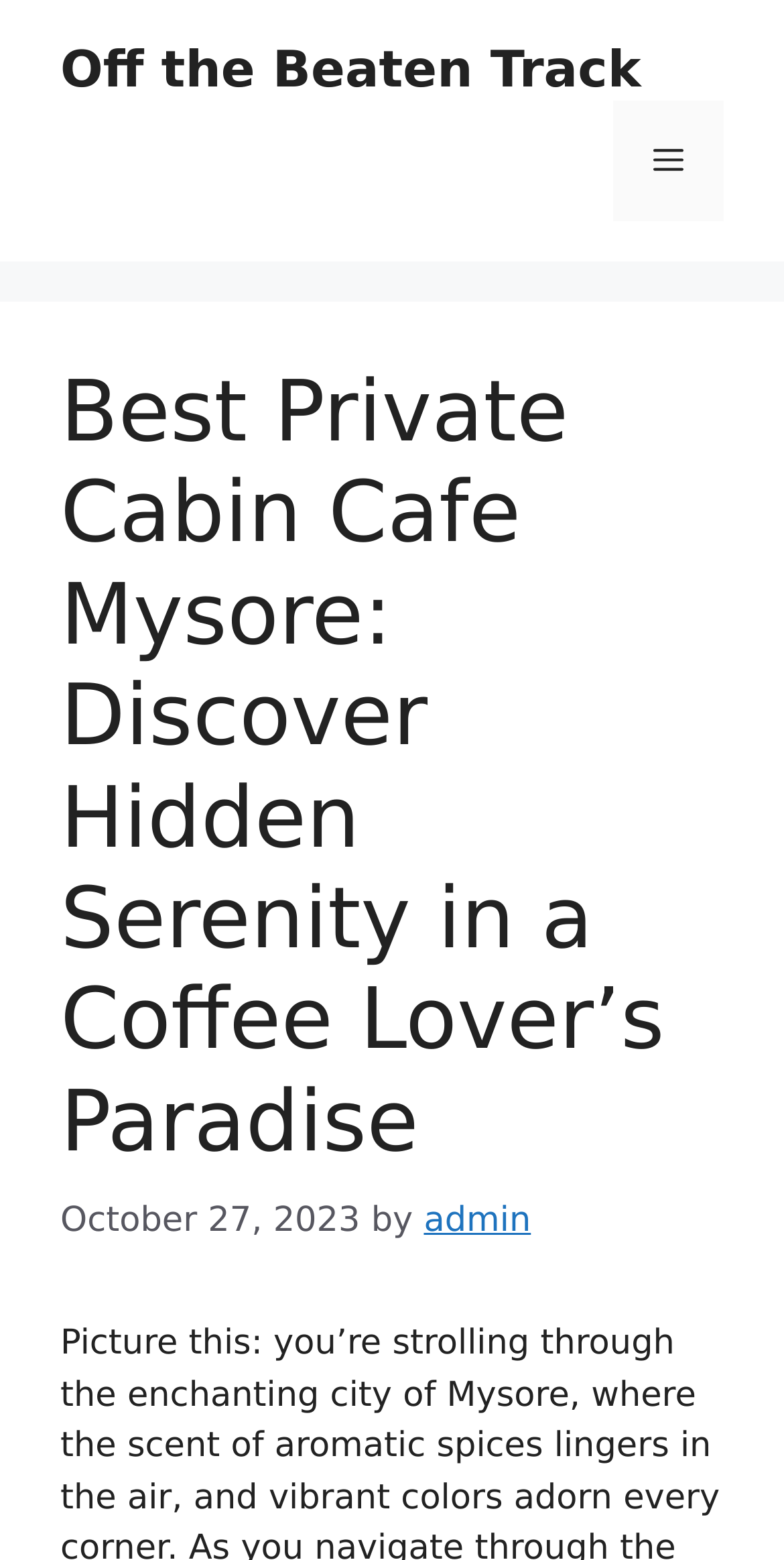Please give a one-word or short phrase response to the following question: 
What is the author of the content?

admin